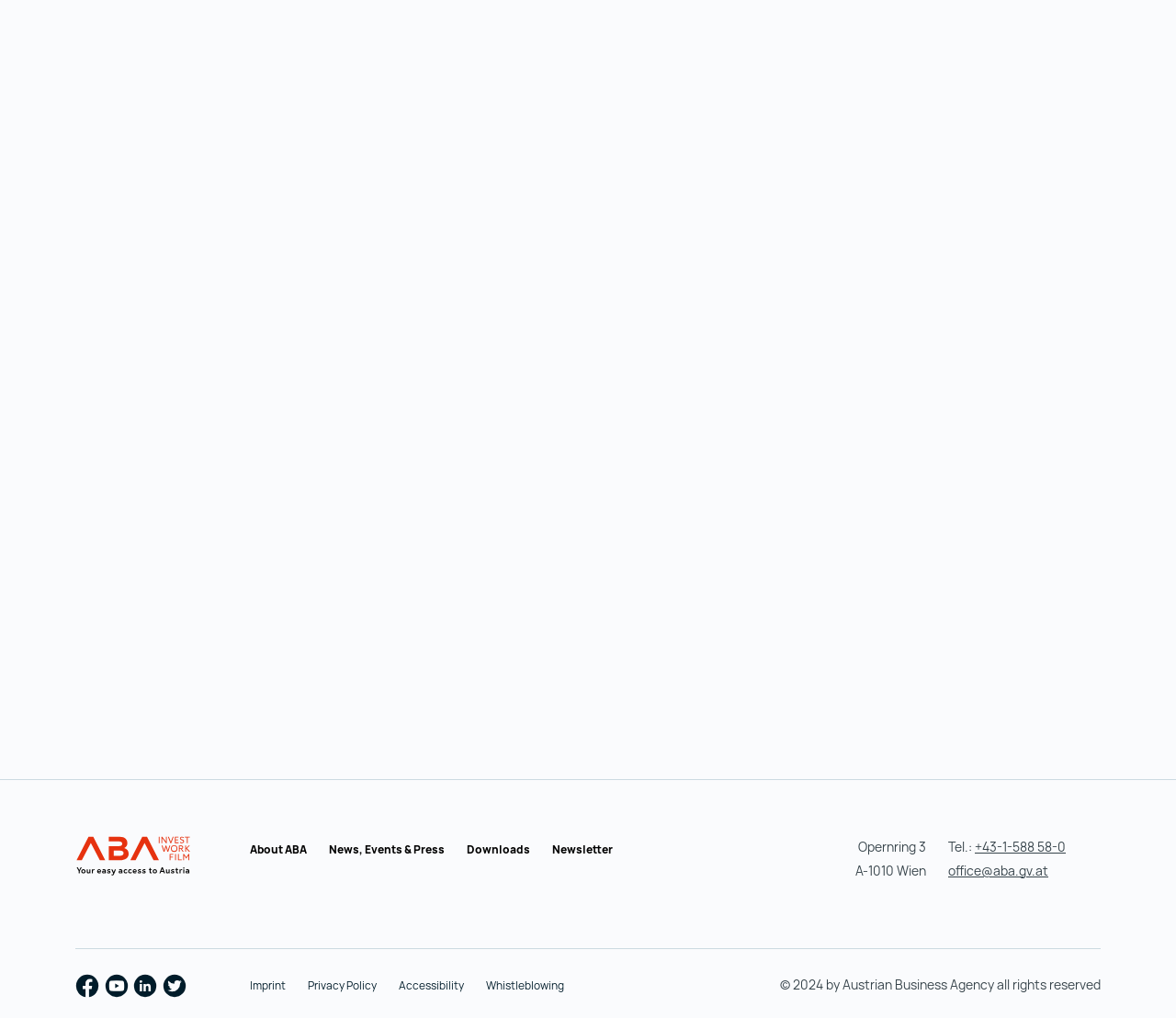What is the main topic of this webpage?
By examining the image, provide a one-word or phrase answer.

Business in Austria